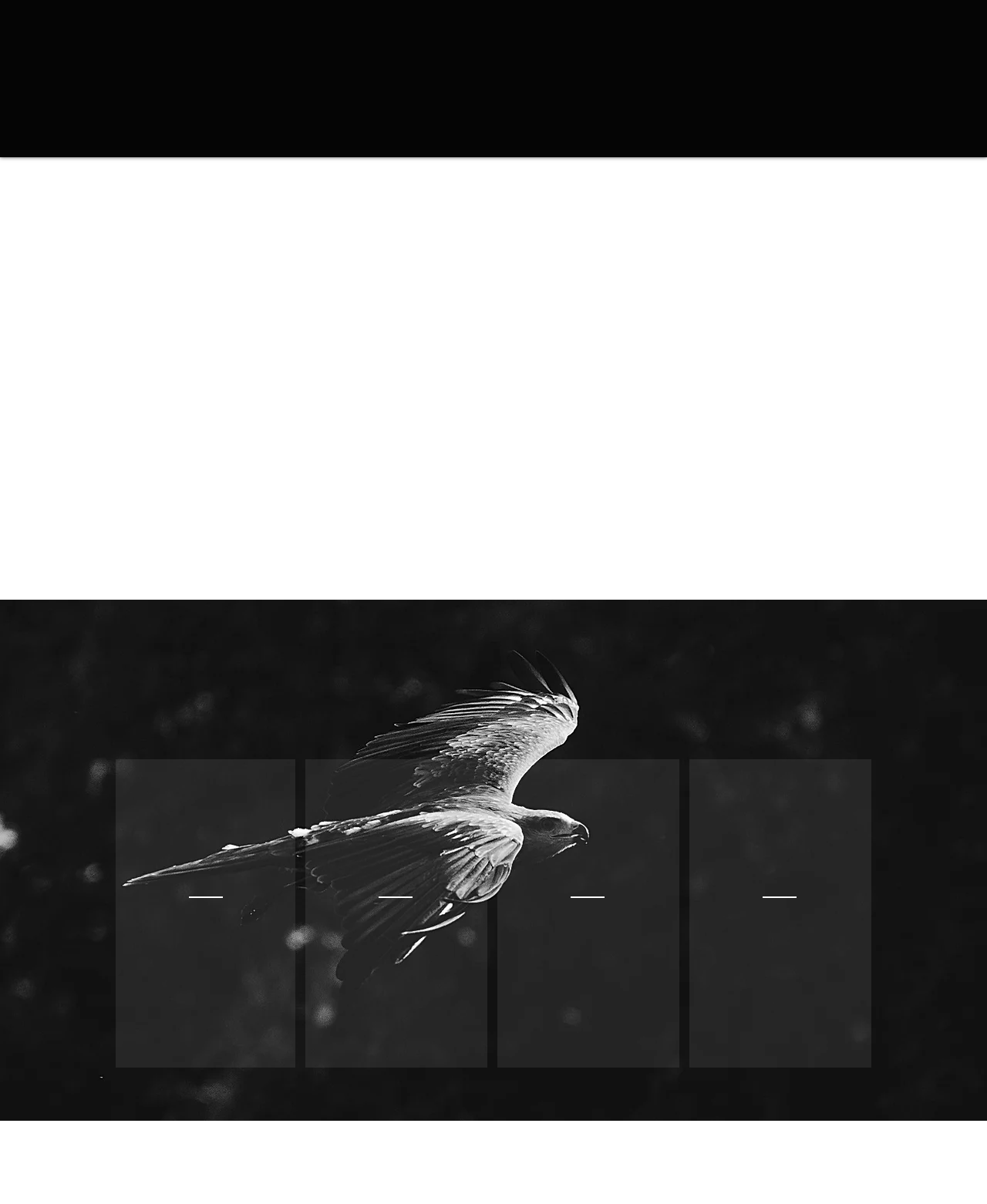Using the details in the image, give a detailed response to the question below:
What is the theme of the 'WORKSHOPS' section?

The 'WORKSHOPS' section is likely related to professional development, as it is listed alongside other sections such as 'CONSCIOUS CAREER DEVELOPMENT' and 'EMOTIONAL INTELLIGENCE', suggesting that it is a part of the platform's offerings for personal and professional growth.